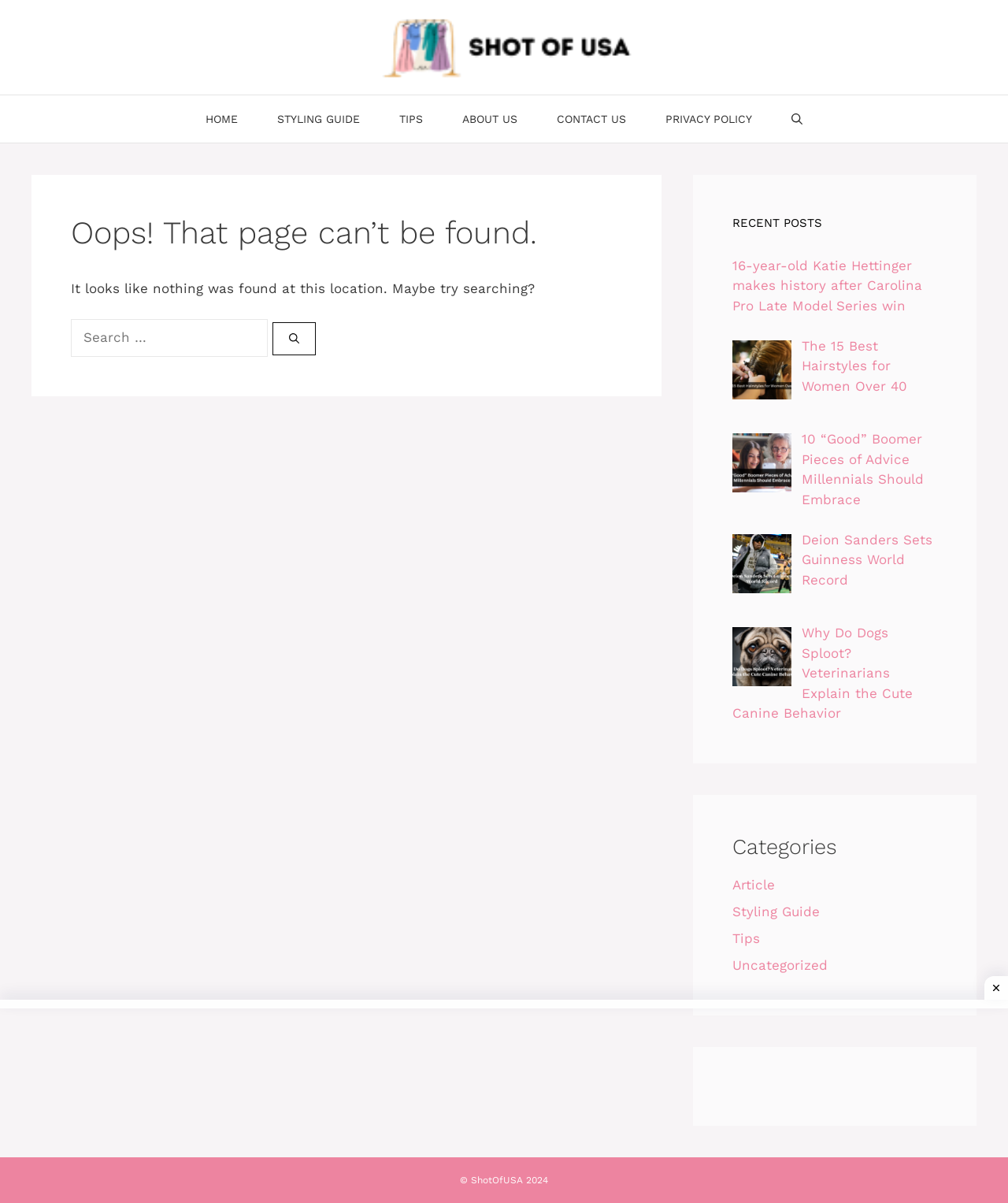Identify the bounding box coordinates for the UI element described as follows: "Uncategorized". Ensure the coordinates are four float numbers between 0 and 1, formatted as [left, top, right, bottom].

[0.727, 0.796, 0.821, 0.809]